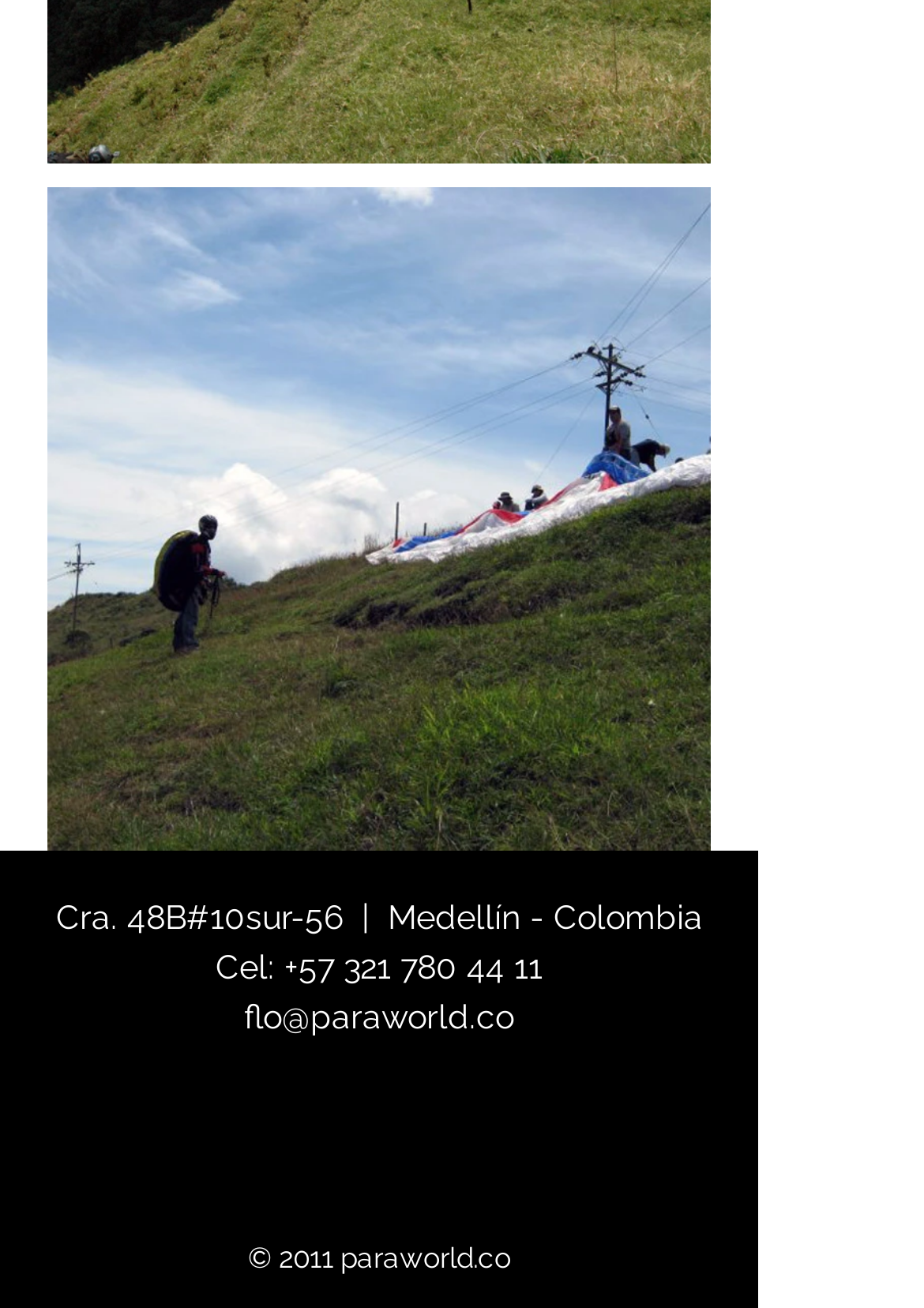Locate the bounding box coordinates for the element described below: "aria-label="Facebook"". The coordinates must be four float values between 0 and 1, formatted as [left, top, right, bottom].

[0.264, 0.851, 0.336, 0.902]